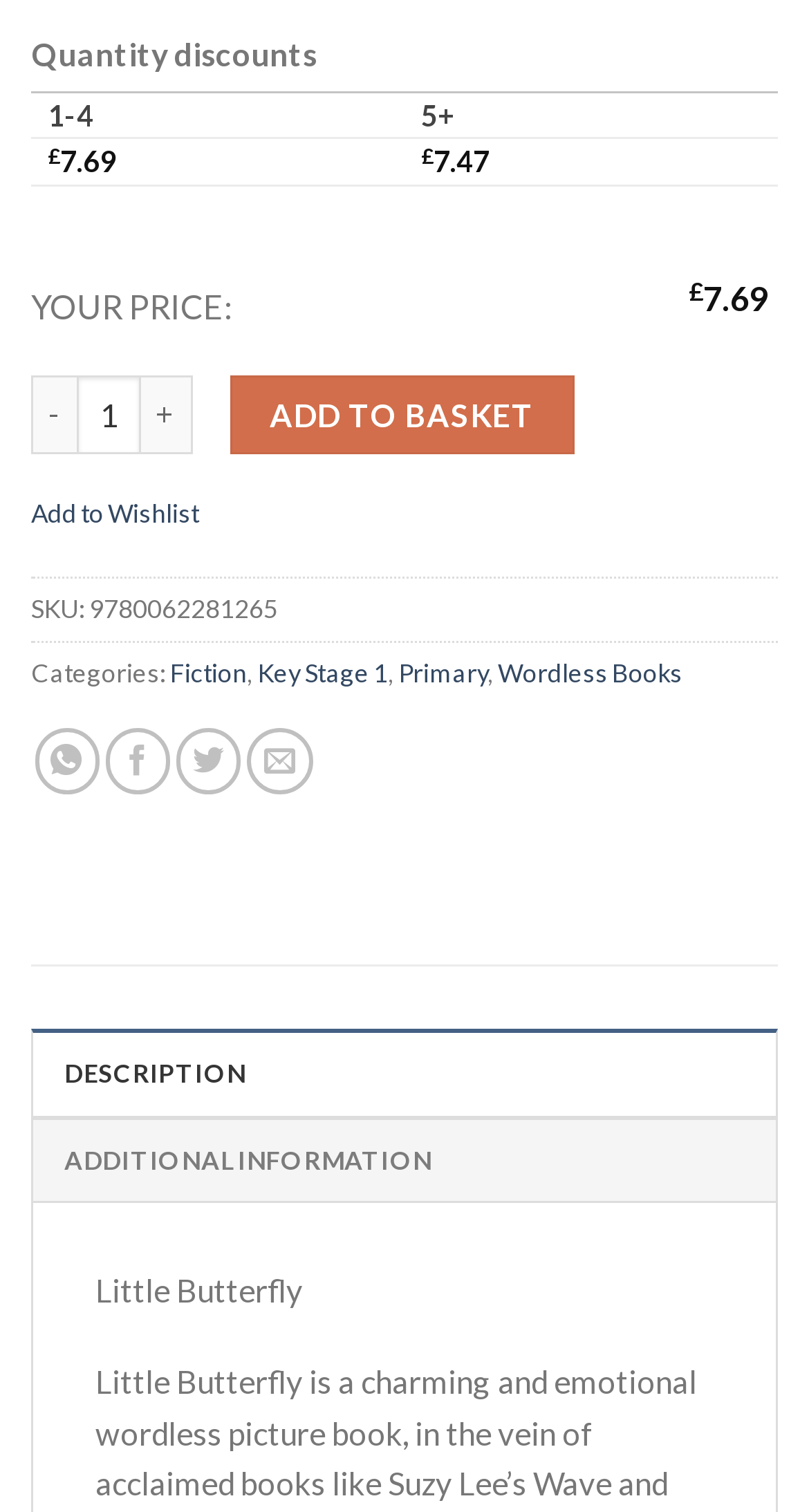Locate the UI element described by Add to basket and provide its bounding box coordinates. Use the format (top-left x, top-left y, bottom-right x, bottom-right y) with all values as floating point numbers between 0 and 1.

[0.284, 0.248, 0.711, 0.301]